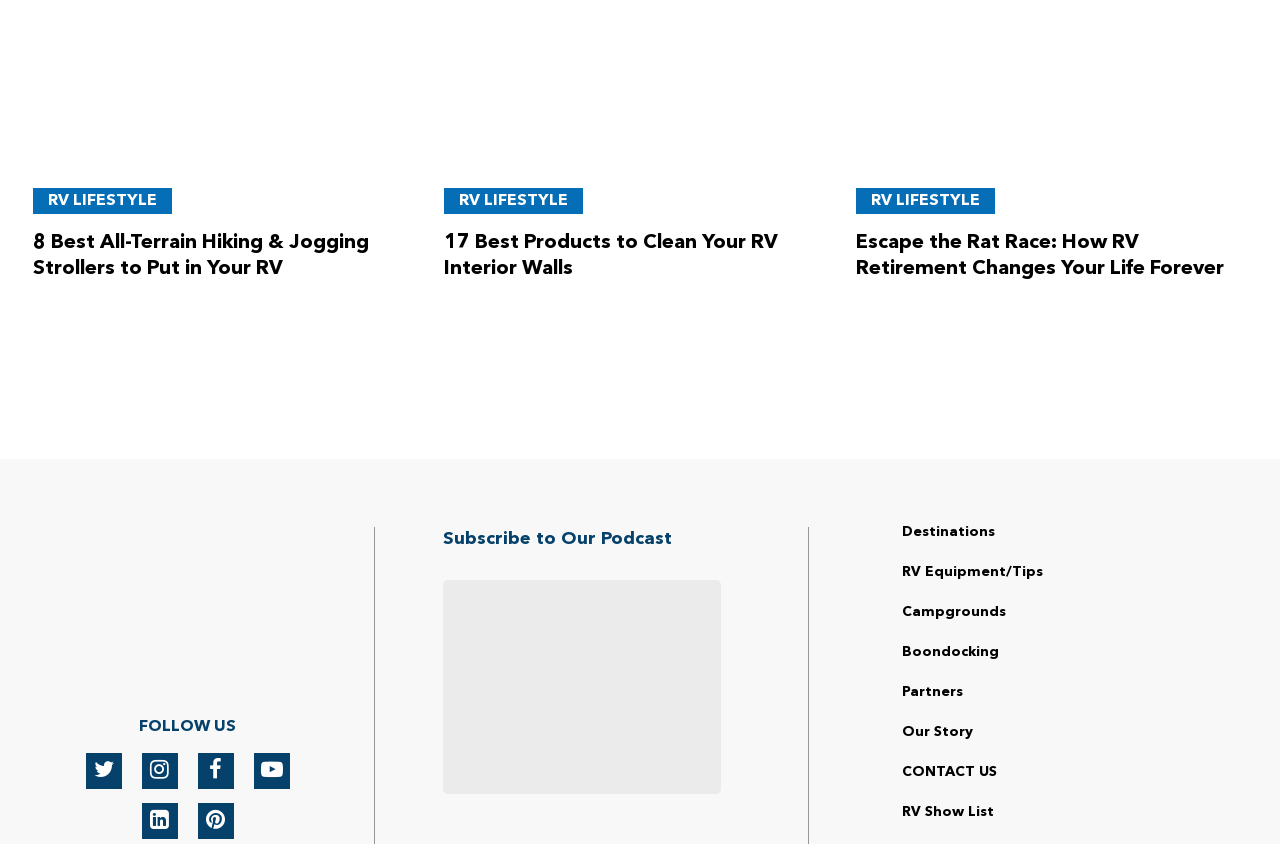Using the information shown in the image, answer the question with as much detail as possible: What is the purpose of the 'Subscribe to Our Podcast' section?

The 'Subscribe to Our Podcast' section is located at the middle-right of the webpage and provides a link to subscribe to the website's podcast, allowing users to stay updated on the website's audio content.